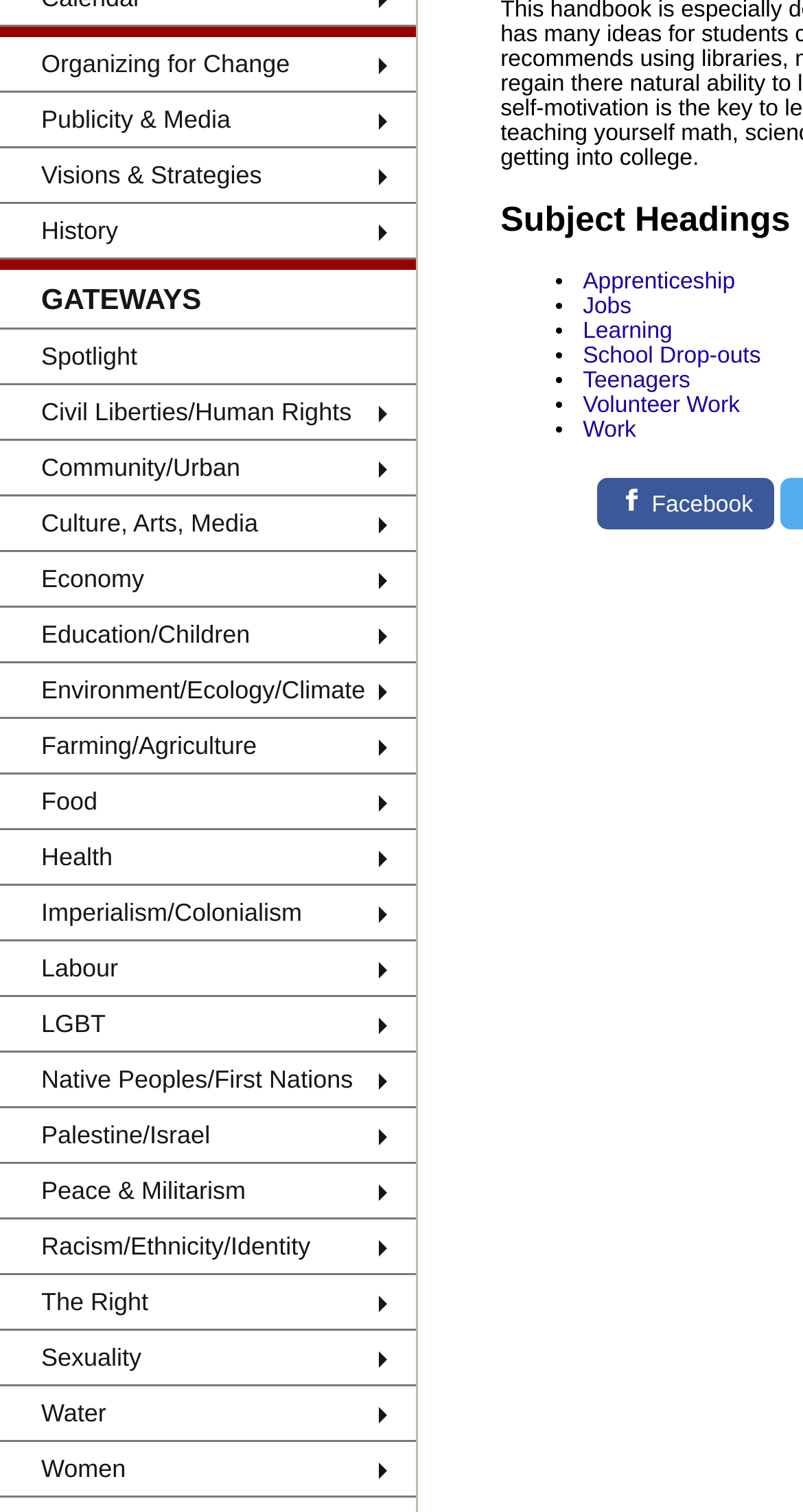Provide the bounding box coordinates for the UI element that is described by this text: "The Right". The coordinates should be in the form of four float numbers between 0 and 1: [left, top, right, bottom].

[0.0, 0.843, 0.518, 0.88]